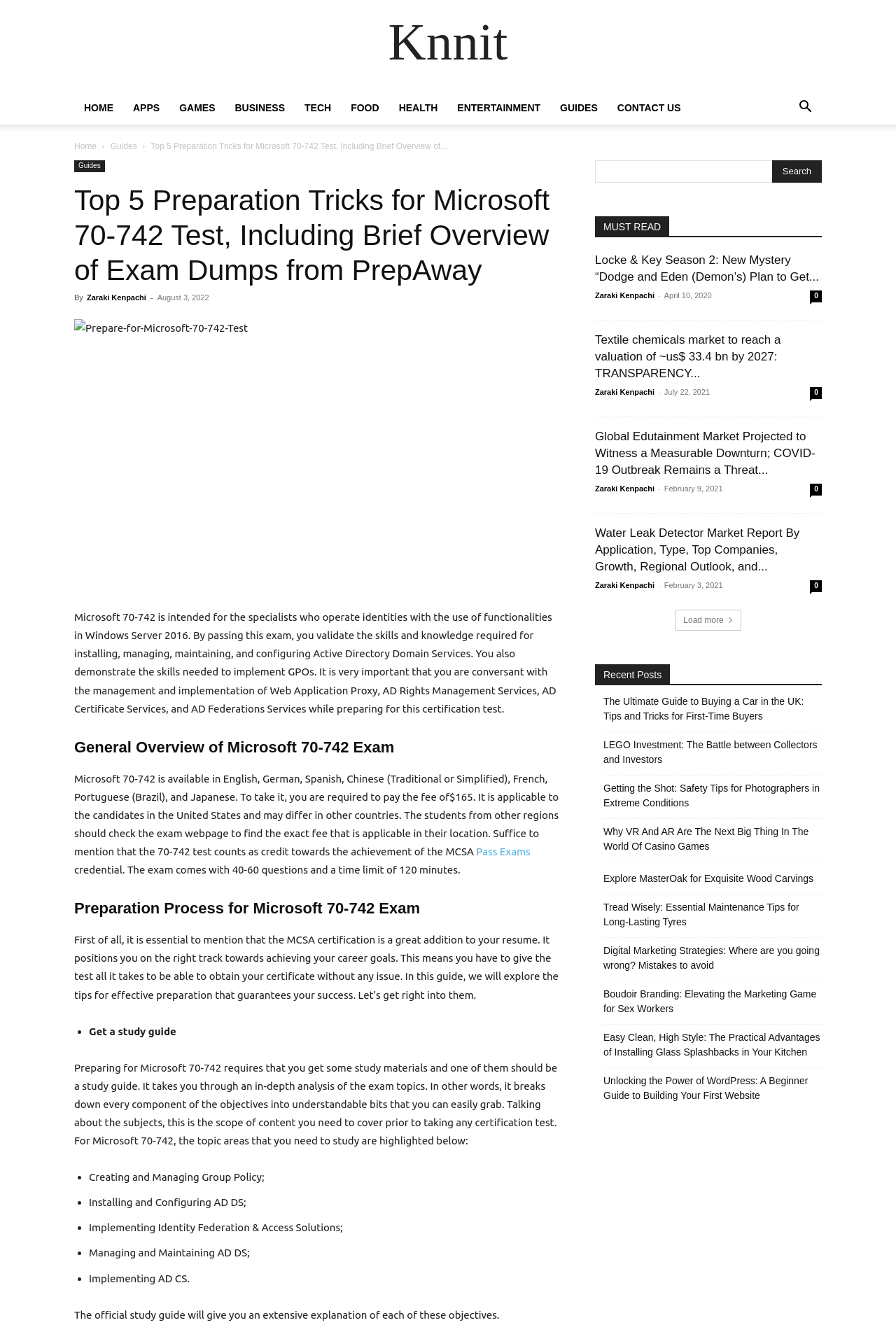Examine the screenshot and answer the question in as much detail as possible: What is the main topic of this webpage?

The webpage is focused on providing guidance and tips for preparing for the Microsoft 70-742 exam, which is intended for specialists who operate identities with the use of functionalities in Windows Server 2016.